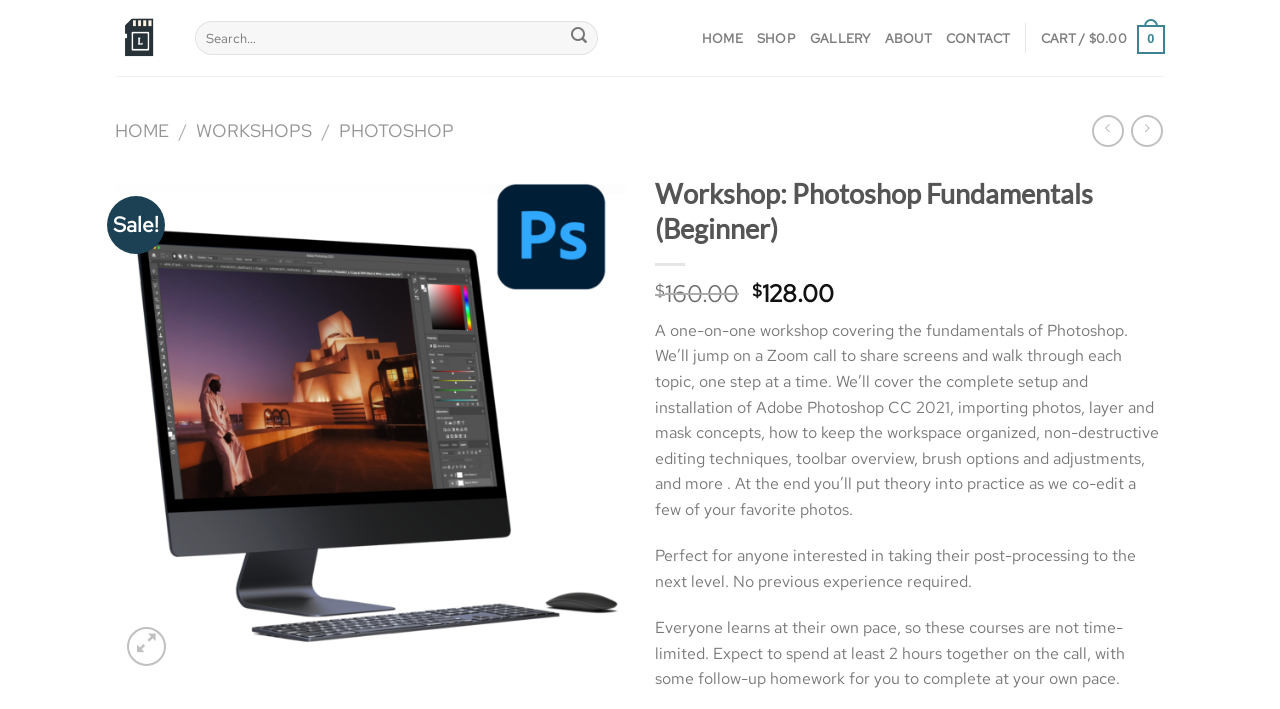Generate a detailed explanation of the webpage's features and information.

This webpage appears to be a workshop registration page for a Photoshop fundamentals course. At the top left, there is a link to the instructor's profile, "Lee Mora", accompanied by a small image of the instructor. 

To the right of the instructor's profile, there is a search bar with a magnifying glass icon. Above the search bar, there are navigation links to "HOME", "SHOP", "GALLERY", "ABOUT", and "CONTACT", as well as a cart icon with a price of $0.00.

Below the navigation links, there is a secondary navigation menu with links to "HOME", "WORKSHOPS", and "PHOTOSHOP". There are also two social media icons on the right side of this menu.

The main content of the page is divided into two sections. On the left, there is a large image of a Photoshop tutorial workshop, with a link to "photoshop Tutorial workshop (basic)" below it. There are also "Previous" and "Next" buttons, although they are currently disabled.

On the right side of the page, there is a heading that reads "Workshop: Photoshop Fundamentals (Beginner)". Below the heading, there is a sale notification that reads "Sale!". The original price of the workshop is $160.00, but it has been discounted to $128.00.

There is a detailed description of the workshop, which covers the fundamentals of Photoshop, including setup and installation, importing photos, layer and mask concepts, and more. The workshop is designed for anyone interested in taking their post-processing to the next level, and no previous experience is required. The course is not time-limited, and students can expect to spend at least 2 hours on the call, with some follow-up homework to complete at their own pace.